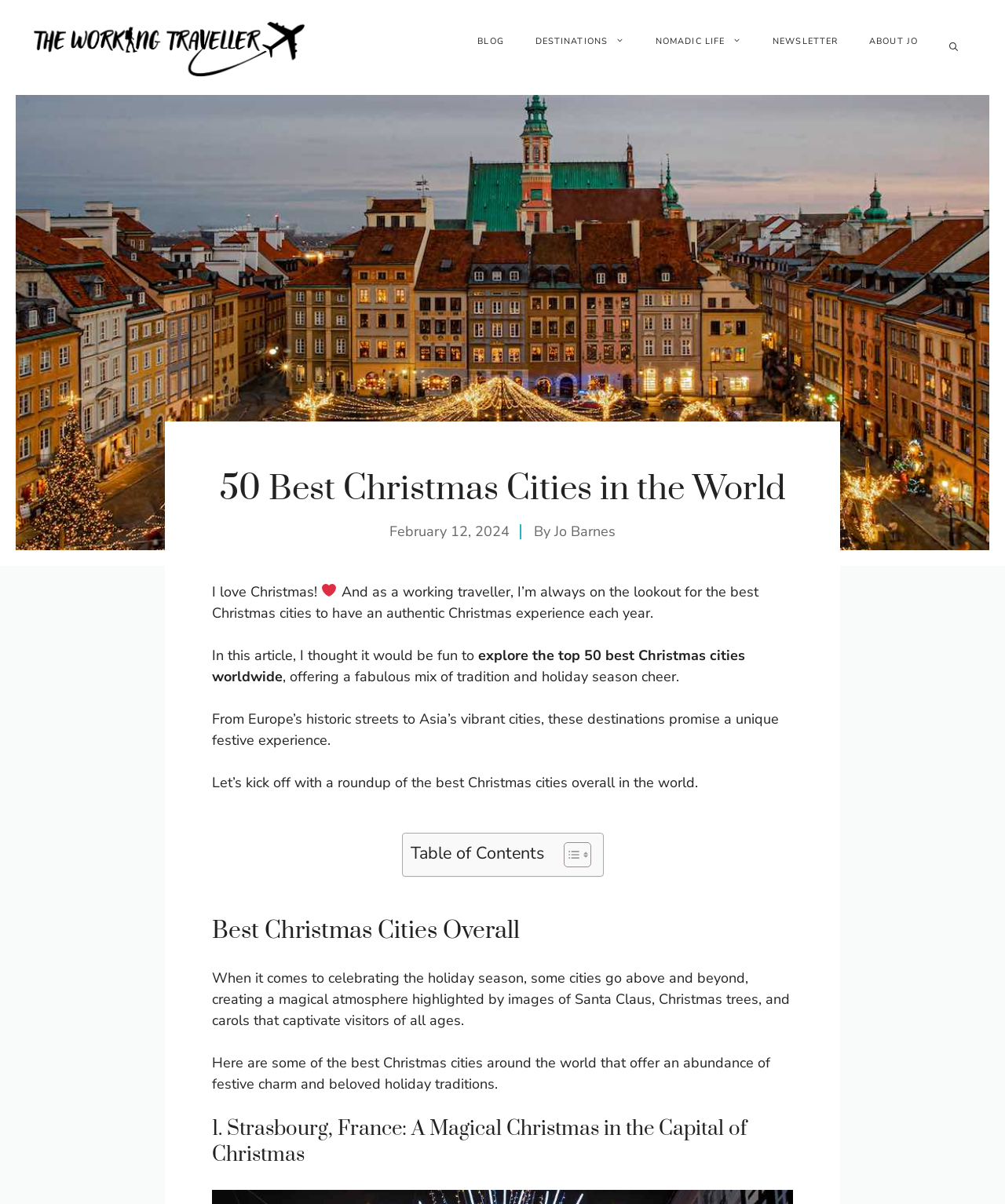What is the first Christmas city mentioned in the article?
Please ensure your answer to the question is detailed and covers all necessary aspects.

The article mentions '1. Strasbourg, France: A Magical Christmas in the Capital of Christmas' as the first Christmas city, indicating that Strasbourg, France is the first city discussed in the article.